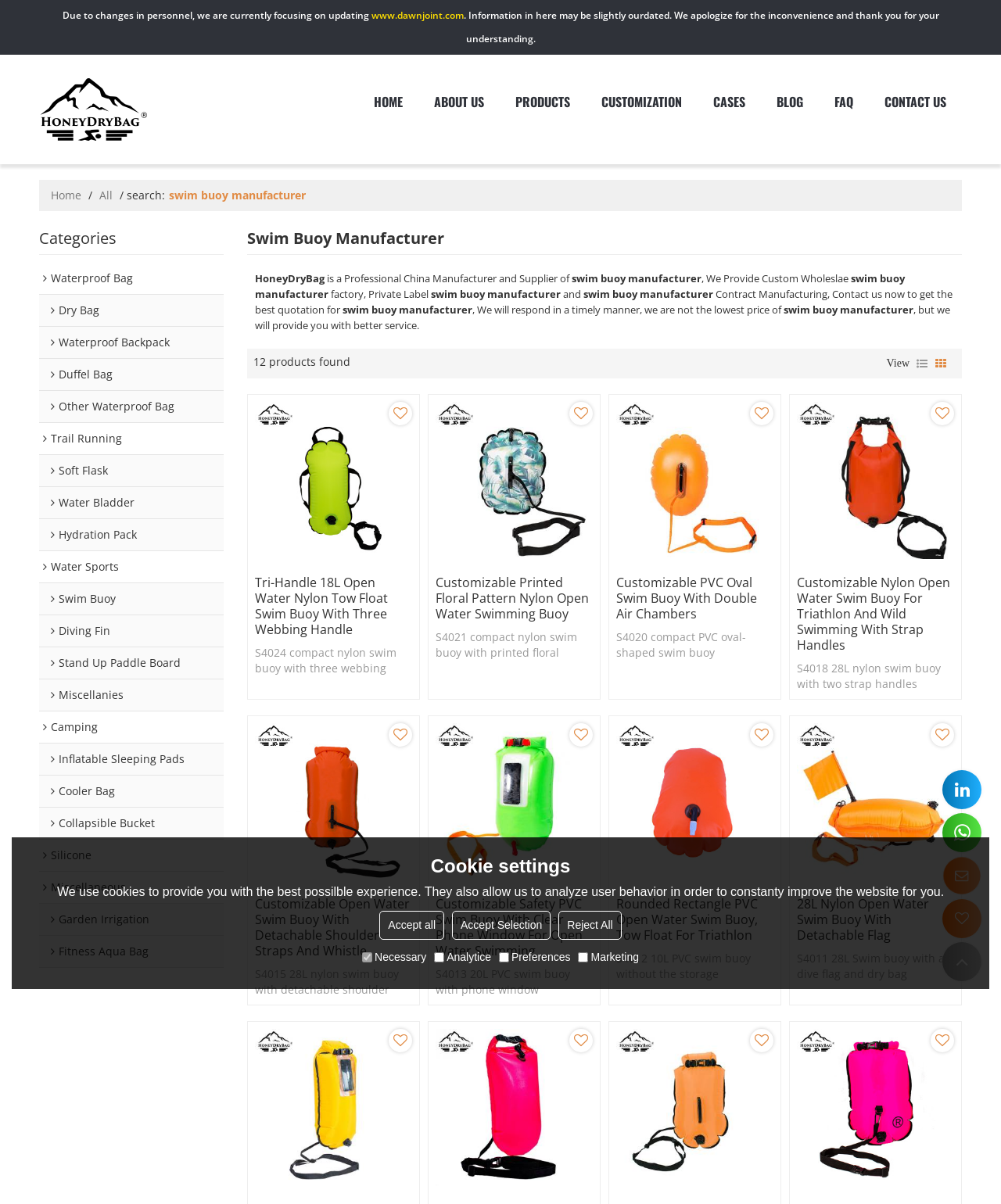Determine the main heading text of the webpage.

Swim Buoy Manufacturer